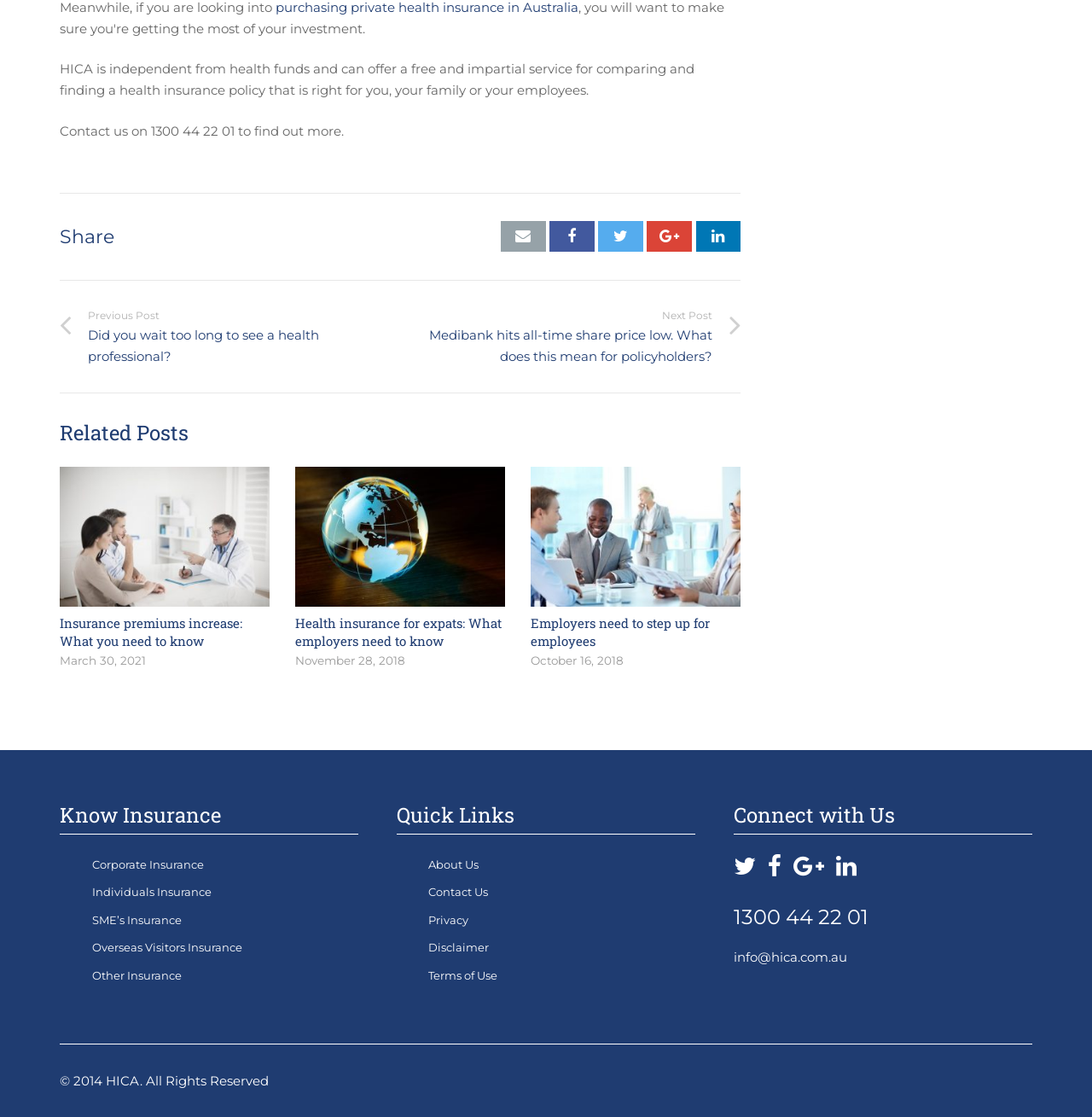Determine the bounding box coordinates for the region that must be clicked to execute the following instruction: "Share".

[0.055, 0.201, 0.105, 0.222]